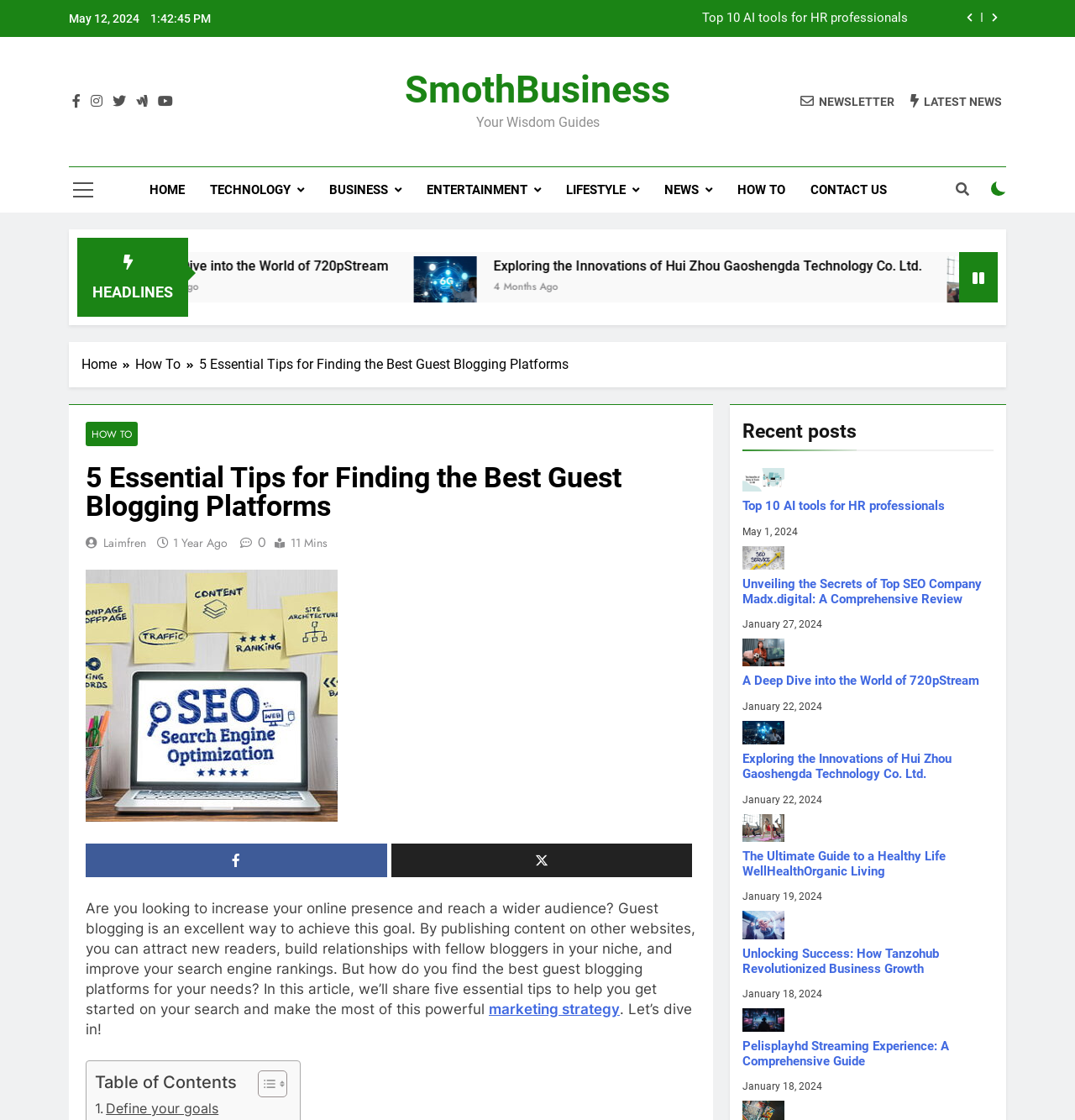Using the details in the image, give a detailed response to the question below:
What is the topic of the article with the image of HR professionals?

I found the topic of the article by looking at the image of HR professionals and the heading next to it, which says 'Top 10 AI tools for HR professionals'.